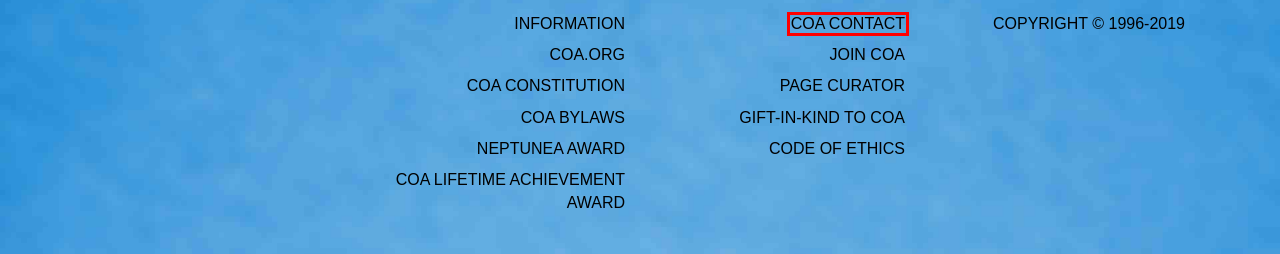Examine the screenshot of the webpage, noting the red bounding box around a UI element. Pick the webpage description that best matches the new page after the element in the red bounding box is clicked. Here are the candidates:
A. COA Page Curators - coa
B. Constitution Of the Conchologists of America, Inc. - coa
C. The COA Lifetime Achievement Award - coa
D. Contacts - coa
E. Code of Ethics - coa
F. Copyright - coa
G. Additional Information Resources - coa
H. COA ORG - coa

D